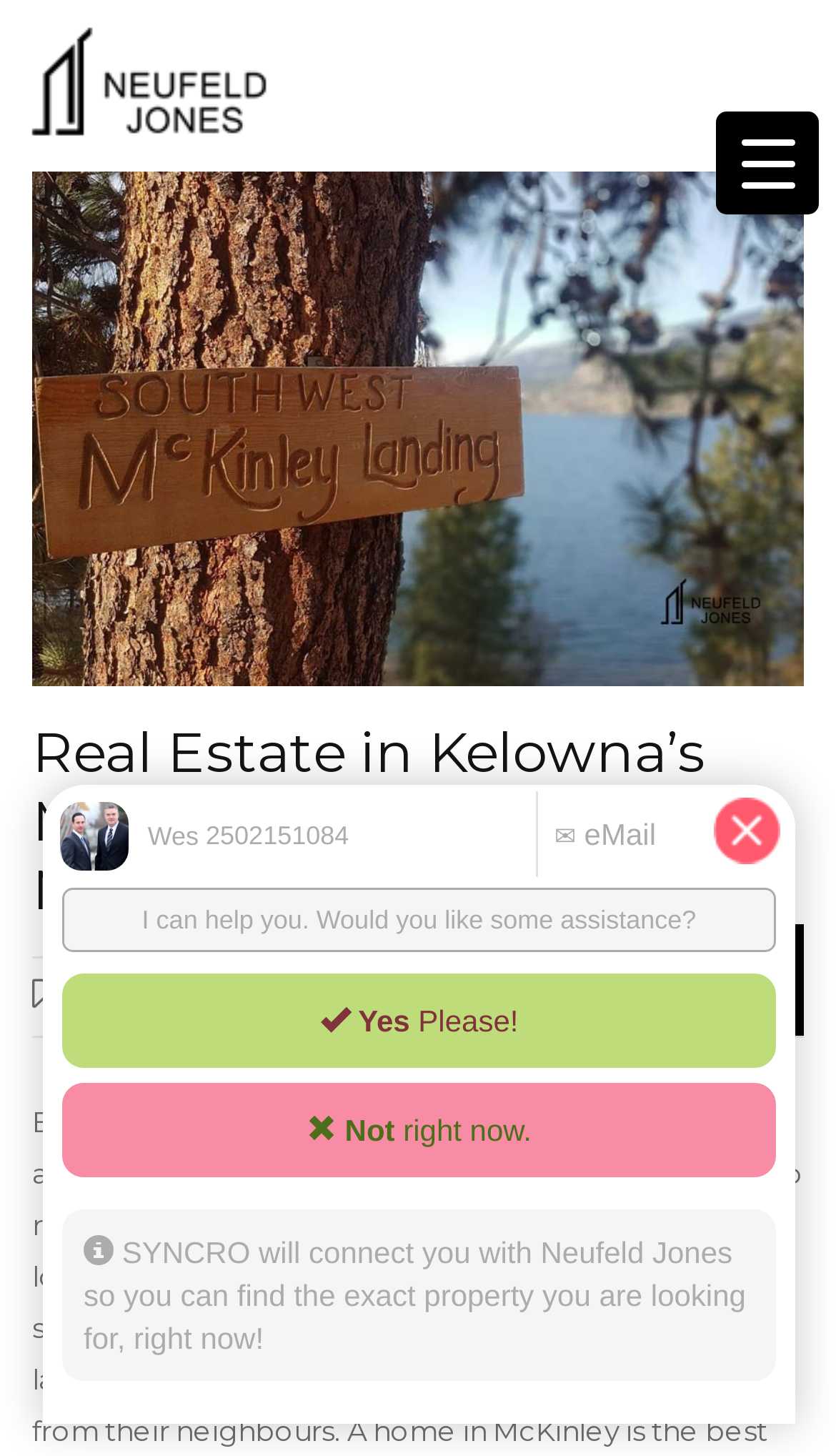Is there a menu on the webpage?
Could you give a comprehensive explanation in response to this question?

The webpage contains a menu trigger button labeled 'Menu Trigger' which suggests that there is a menu that can be accessed by clicking on this button.